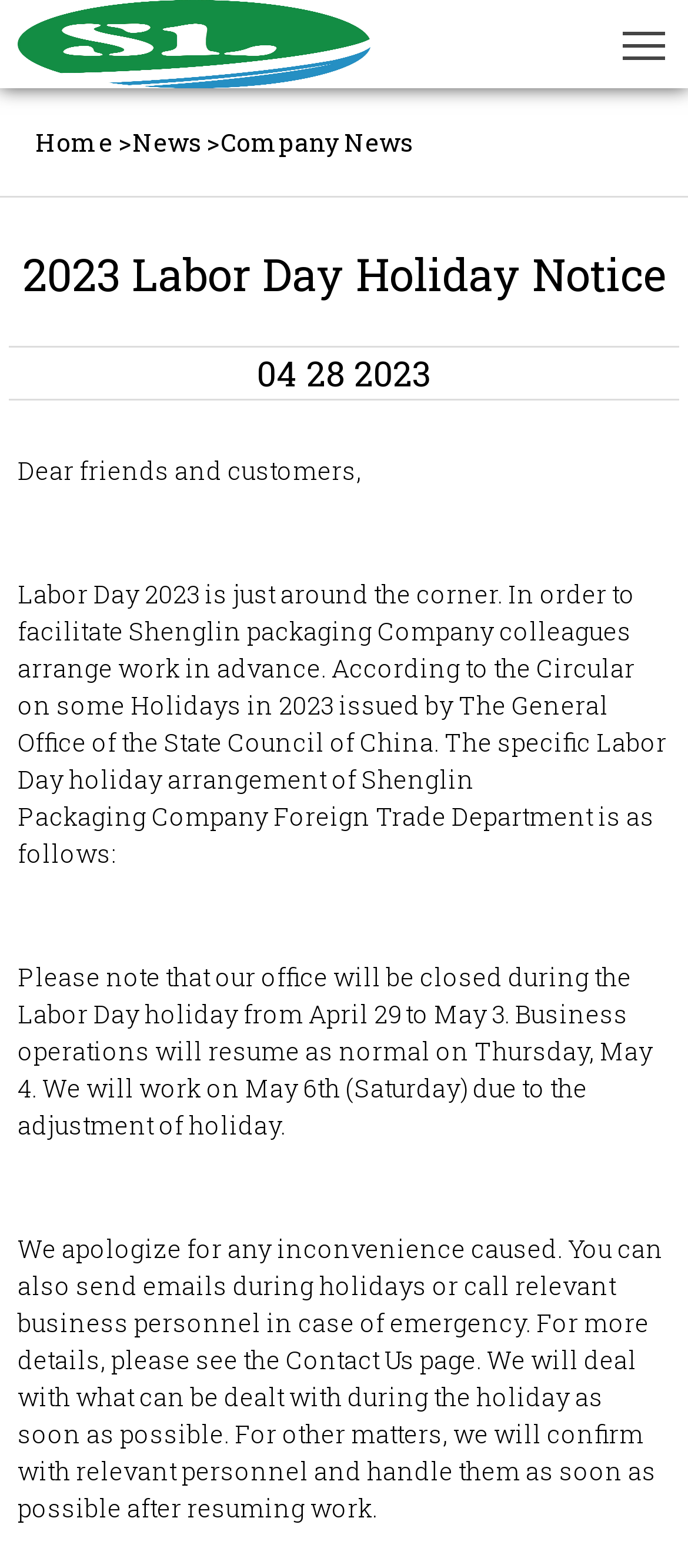Generate the text content of the main headline of the webpage.

2023 Labor Day Holiday Notice